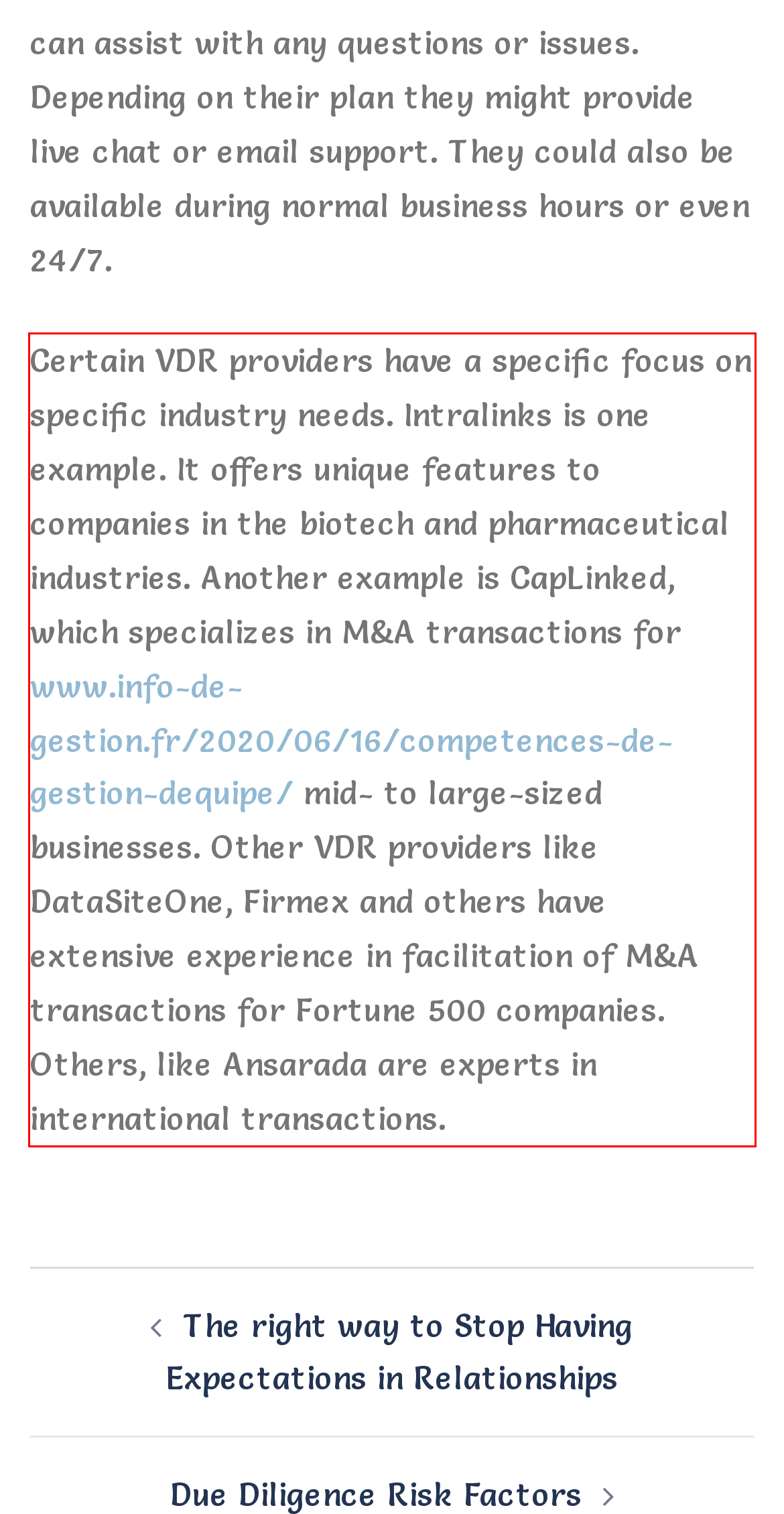Using the provided webpage screenshot, recognize the text content in the area marked by the red bounding box.

Certain VDR providers have a specific focus on specific industry needs. Intralinks is one example. It offers unique features to companies in the biotech and pharmaceutical industries. Another example is CapLinked, which specializes in M&A transactions for www.info-de-gestion.fr/2020/06/16/competences-de-gestion-dequipe/ mid- to large-sized businesses. Other VDR providers like DataSiteOne, Firmex and others have extensive experience in facilitation of M&A transactions for Fortune 500 companies. Others, like Ansarada are experts in international transactions.